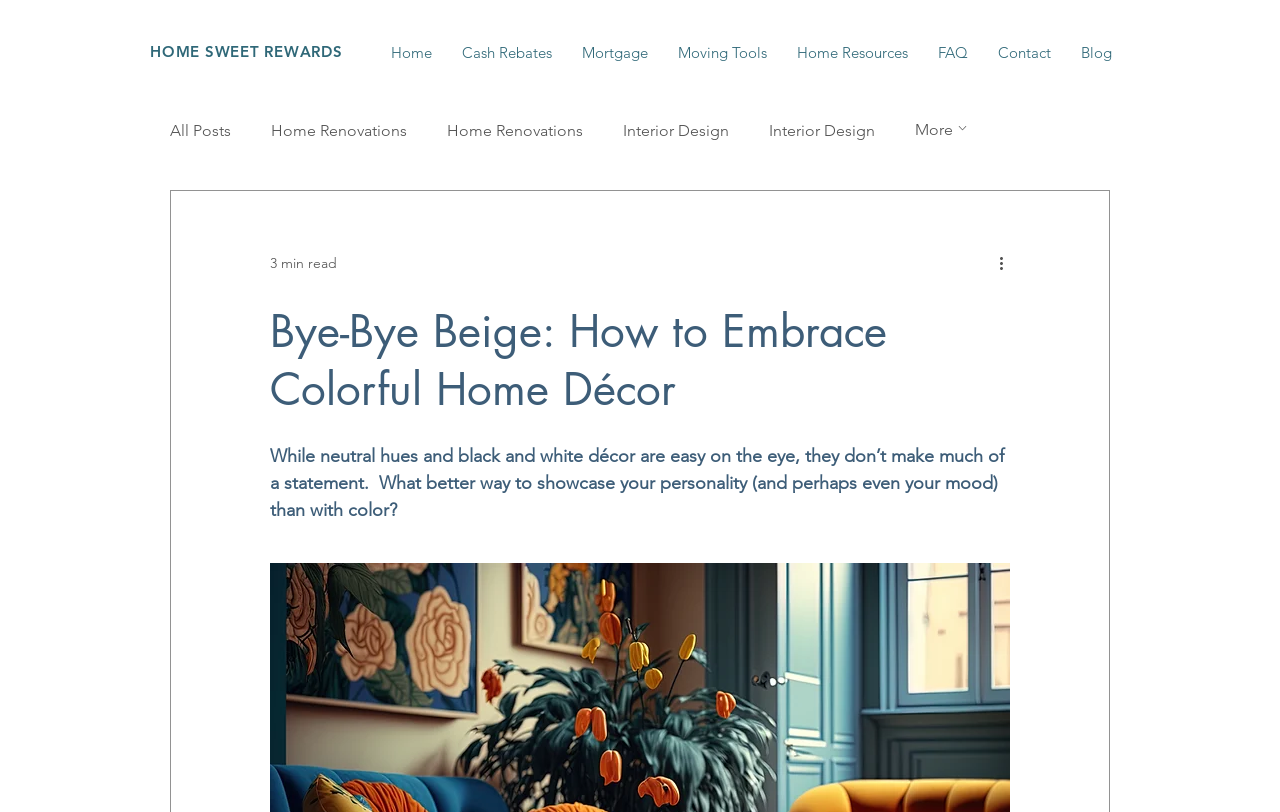How many minutes does it take to read the article?
Carefully analyze the image and provide a thorough answer to the question.

I found the generic text '3 min read' which indicates the estimated time it takes to read the article.